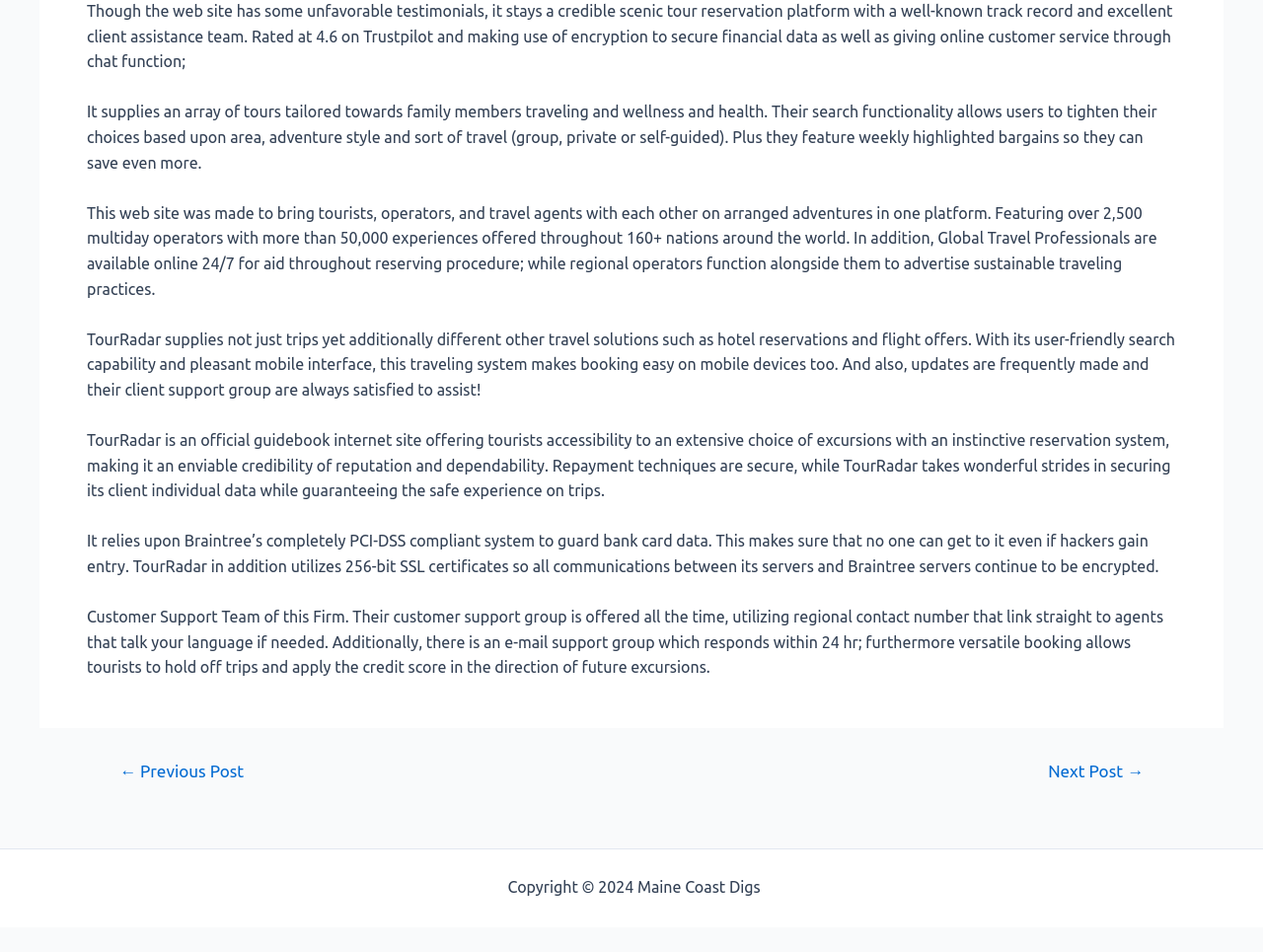What is the purpose of Global Travel Professionals?
Give a thorough and detailed response to the question.

The third StaticText element explains that Global Travel Professionals are available online 24/7 for 'aid throughout reserving procedure'.